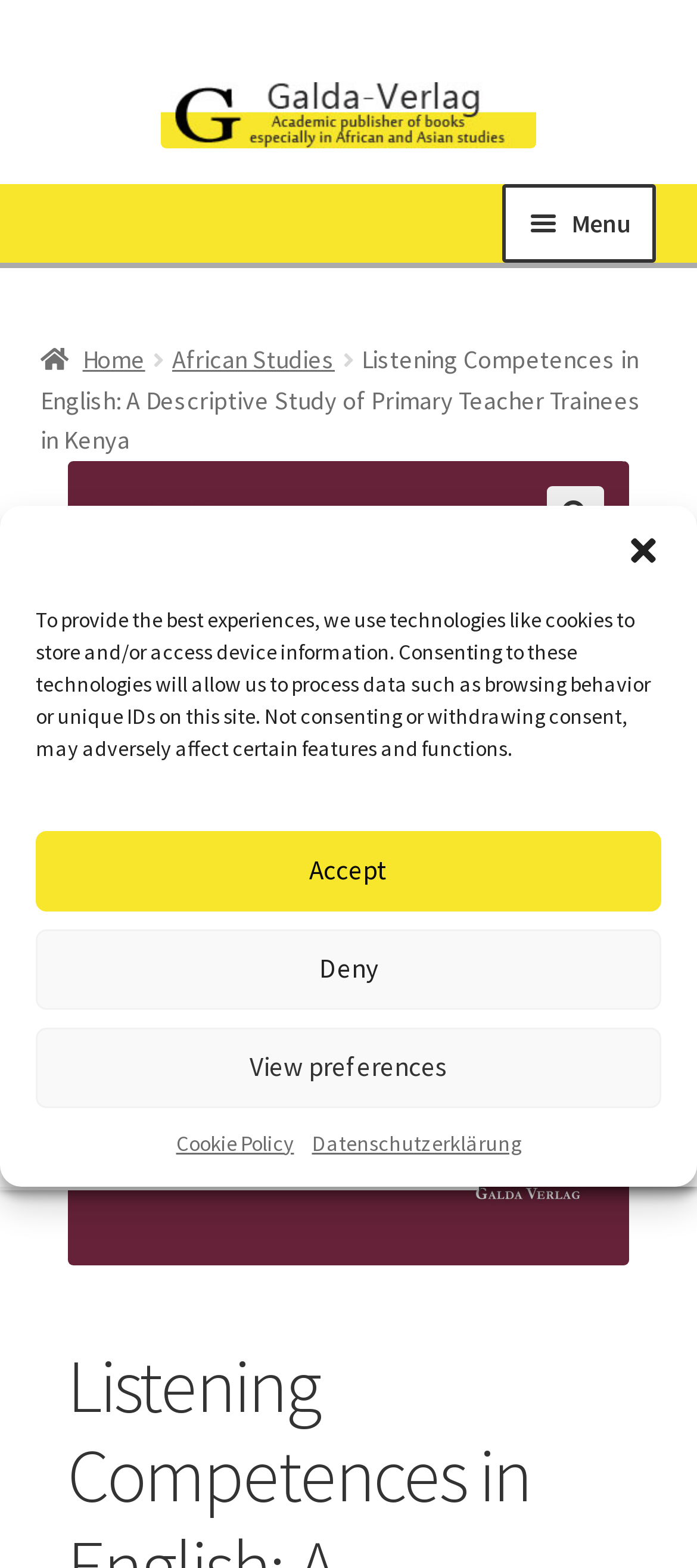With reference to the image, please provide a detailed answer to the following question: What is the topic of the current page?

I found the answer by looking at the breadcrumbs navigation, where I saw a link with the text 'Listening Competences in English: A Descriptive Study of Primary Teacher Trainees in Kenya'. This suggests that the current page is about listening competences in English.